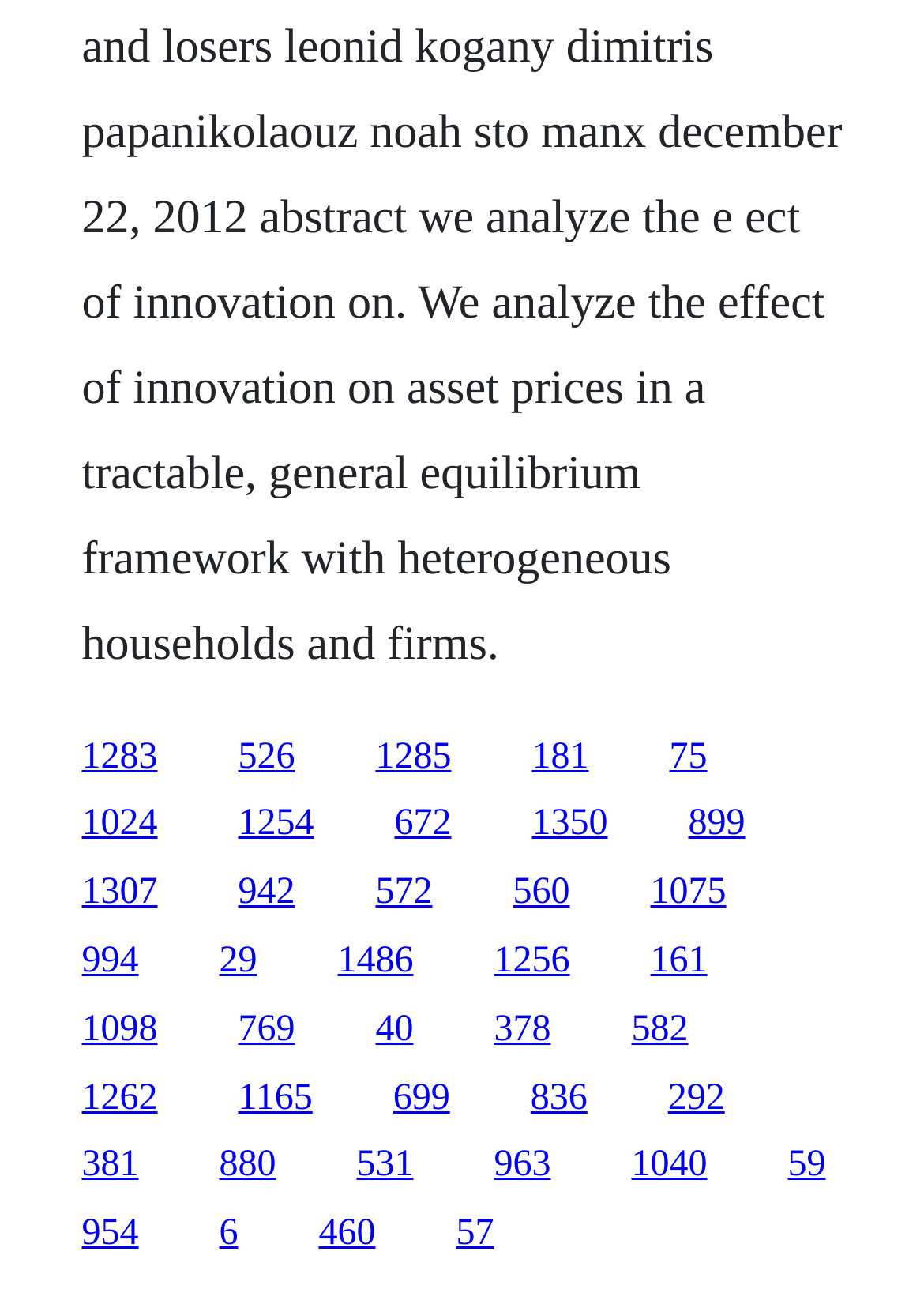Using the description "954", predict the bounding box of the relevant HTML element.

[0.088, 0.941, 0.15, 0.973]